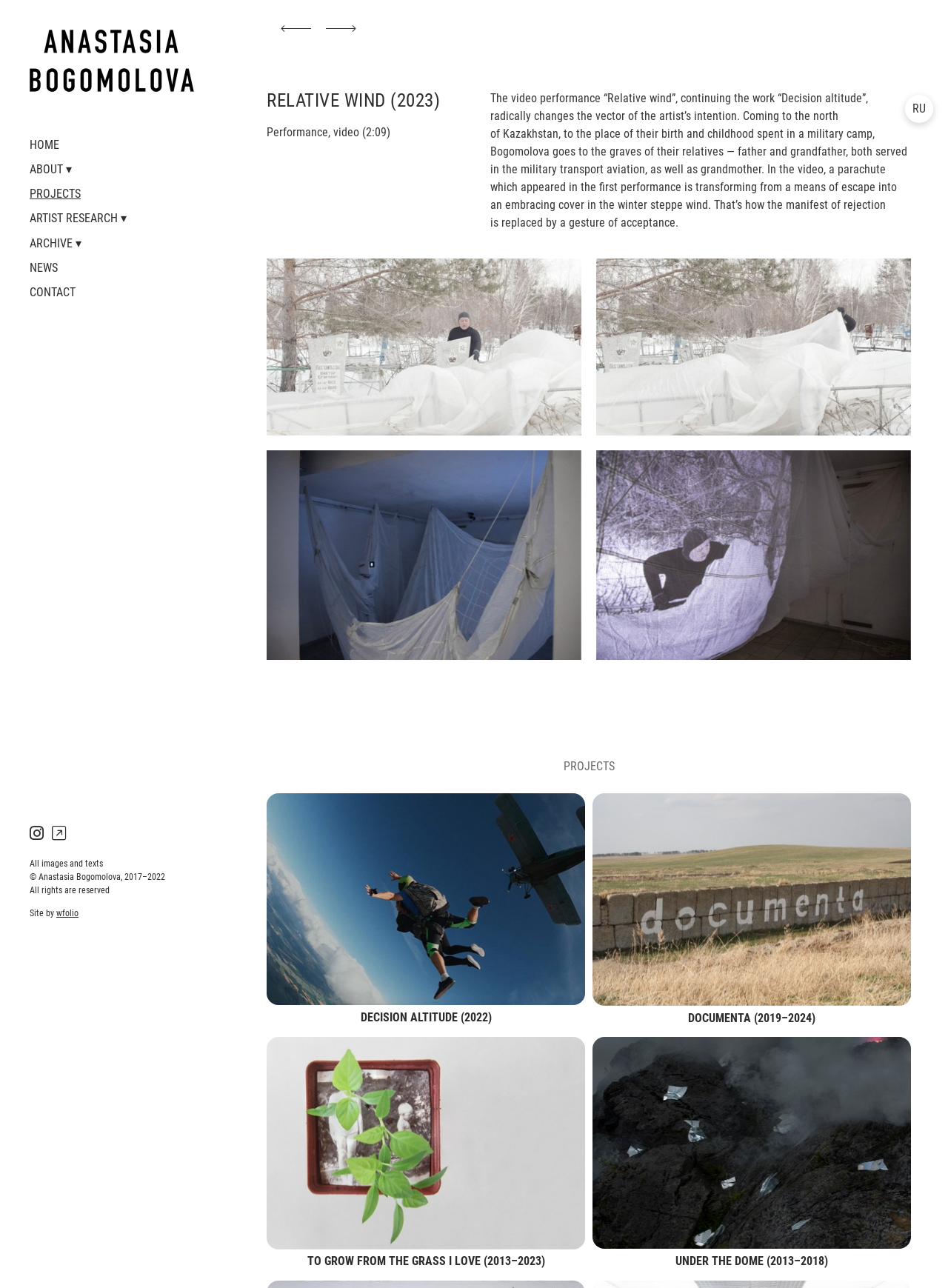Please identify the bounding box coordinates of the clickable element to fulfill the following instruction: "Switch to Russian language". The coordinates should be four float numbers between 0 and 1, i.e., [left, top, right, bottom].

[0.955, 0.074, 0.984, 0.095]